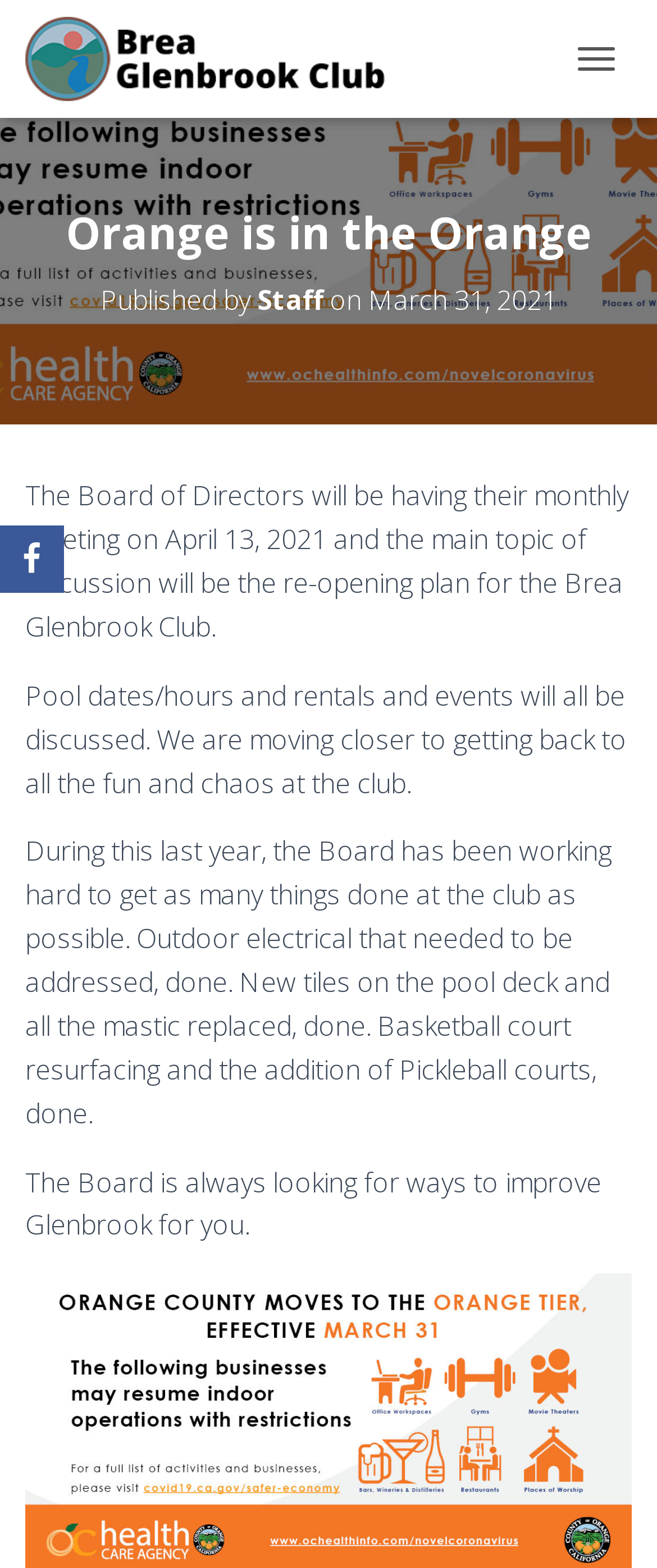Bounding box coordinates must be specified in the format (top-left x, top-left y, bottom-right x, bottom-right y). All values should be floating point numbers between 0 and 1. What are the bounding box coordinates of the UI element described as: aria-label="Facebook"

[0.0, 0.335, 0.097, 0.378]